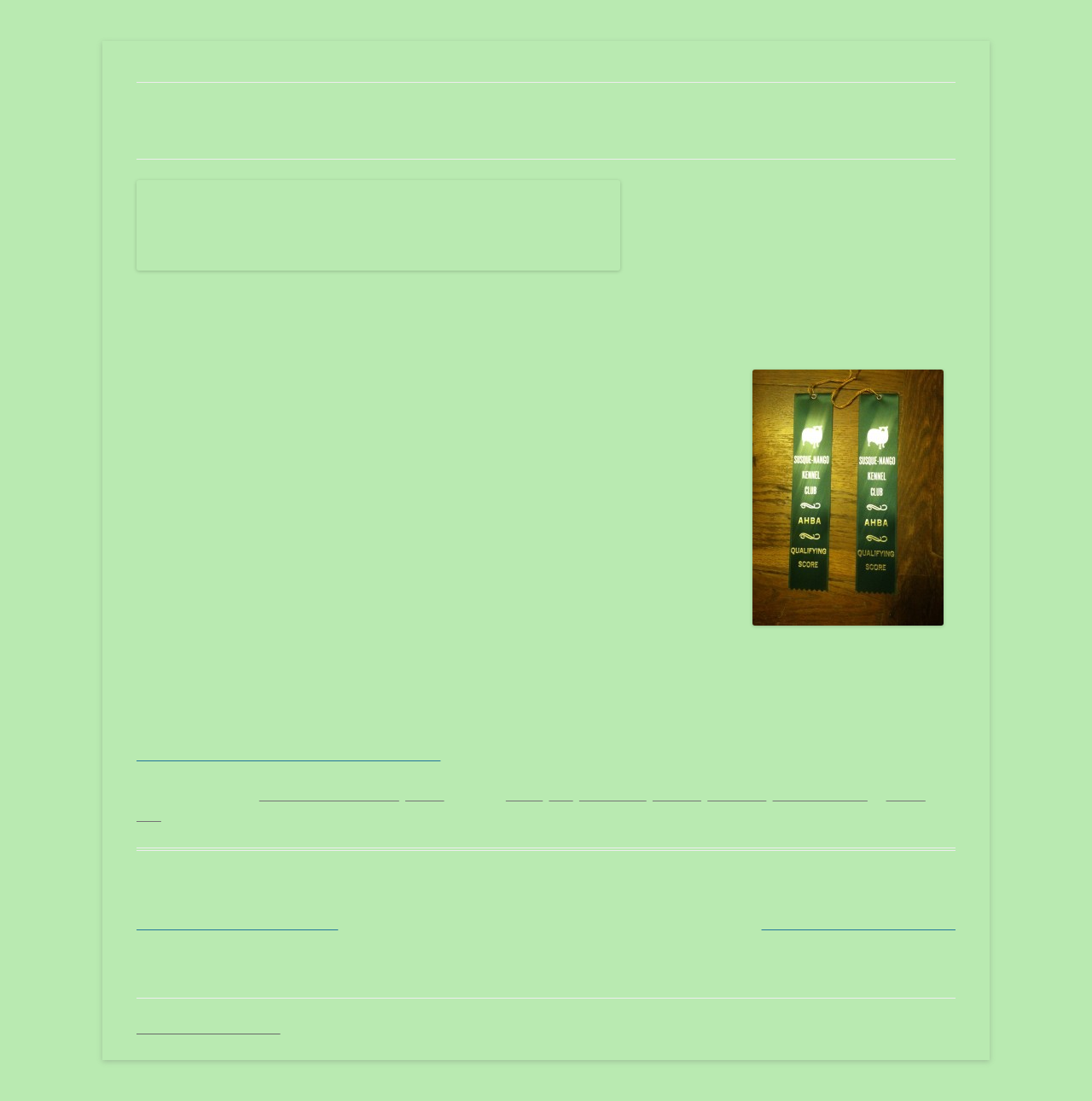Refer to the image and offer a detailed explanation in response to the question: What is the name of the kennel?

The name of the kennel can be found in the heading element at the top of the webpage, which reads 'Catskill Pumi'. This is also the text of the link element with the ID '21'.